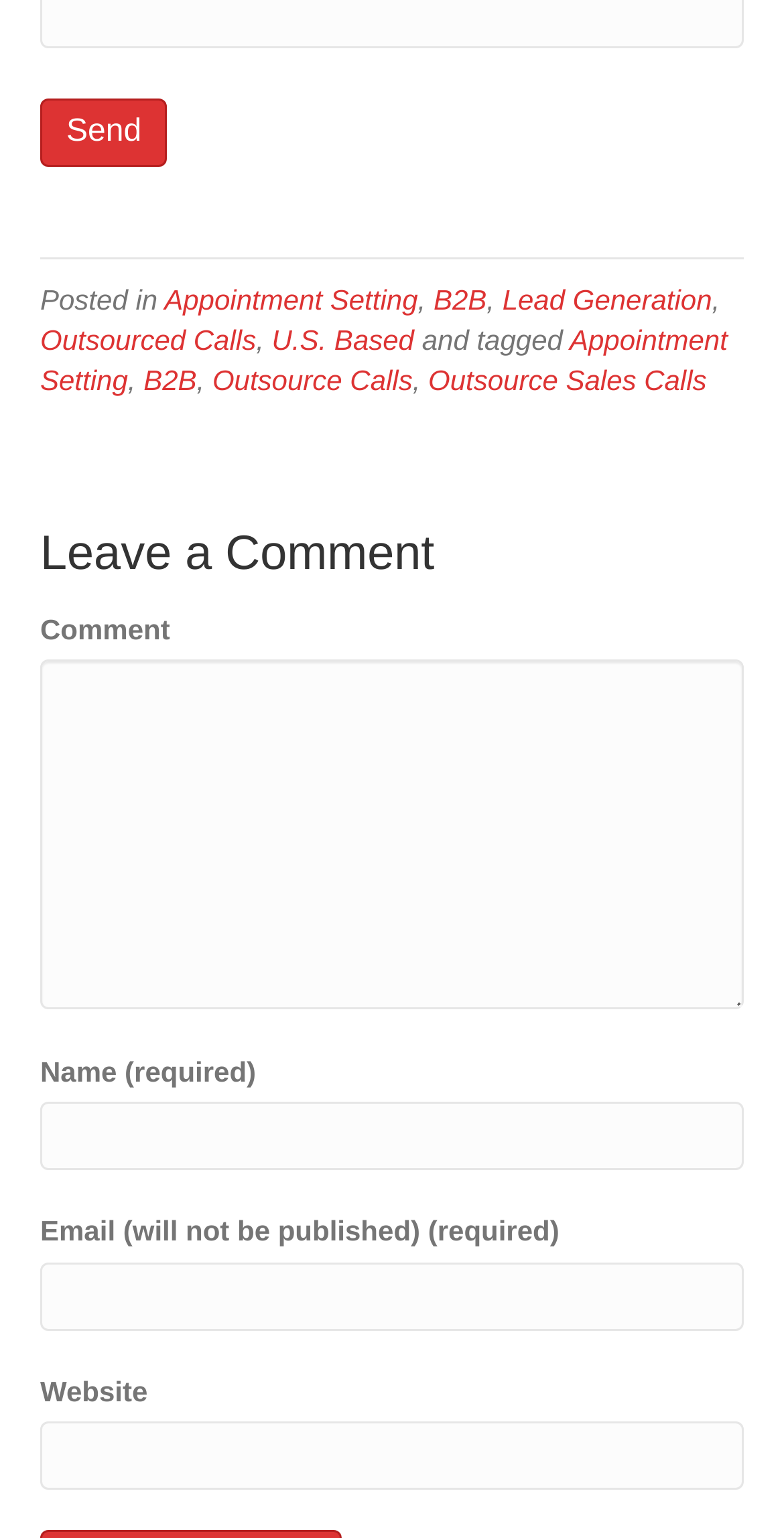Specify the bounding box coordinates of the region I need to click to perform the following instruction: "Click the Appointment Setting link". The coordinates must be four float numbers in the range of 0 to 1, i.e., [left, top, right, bottom].

[0.21, 0.184, 0.533, 0.205]